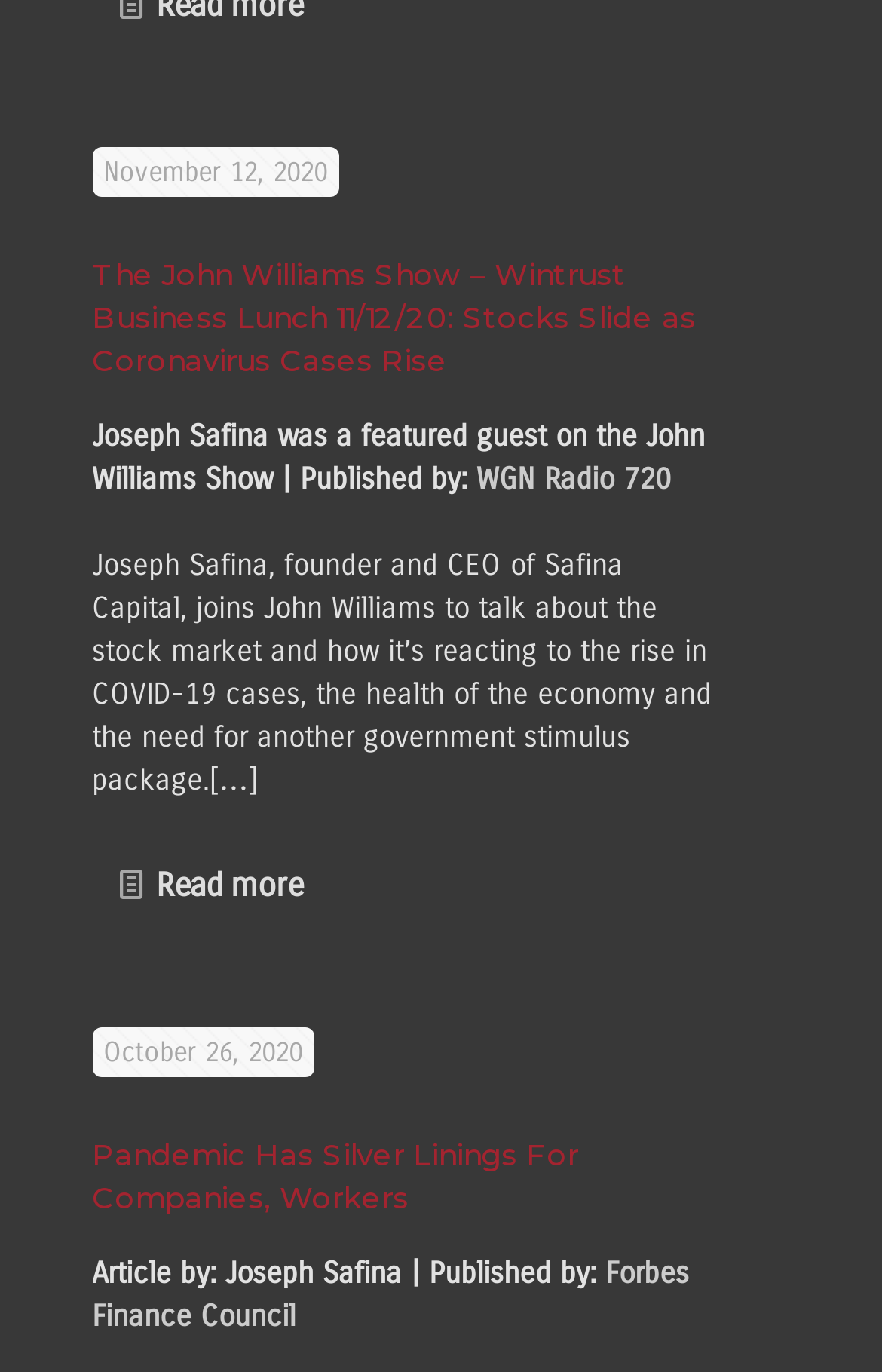Carefully observe the image and respond to the question with a detailed answer:
Who is the author of the first article?

I looked at the text below the first article heading, which says 'Joseph Safina, founder and CEO of Safina Capital, joins John Williams to talk about...'. This indicates that Joseph Safina is the author of the first article.